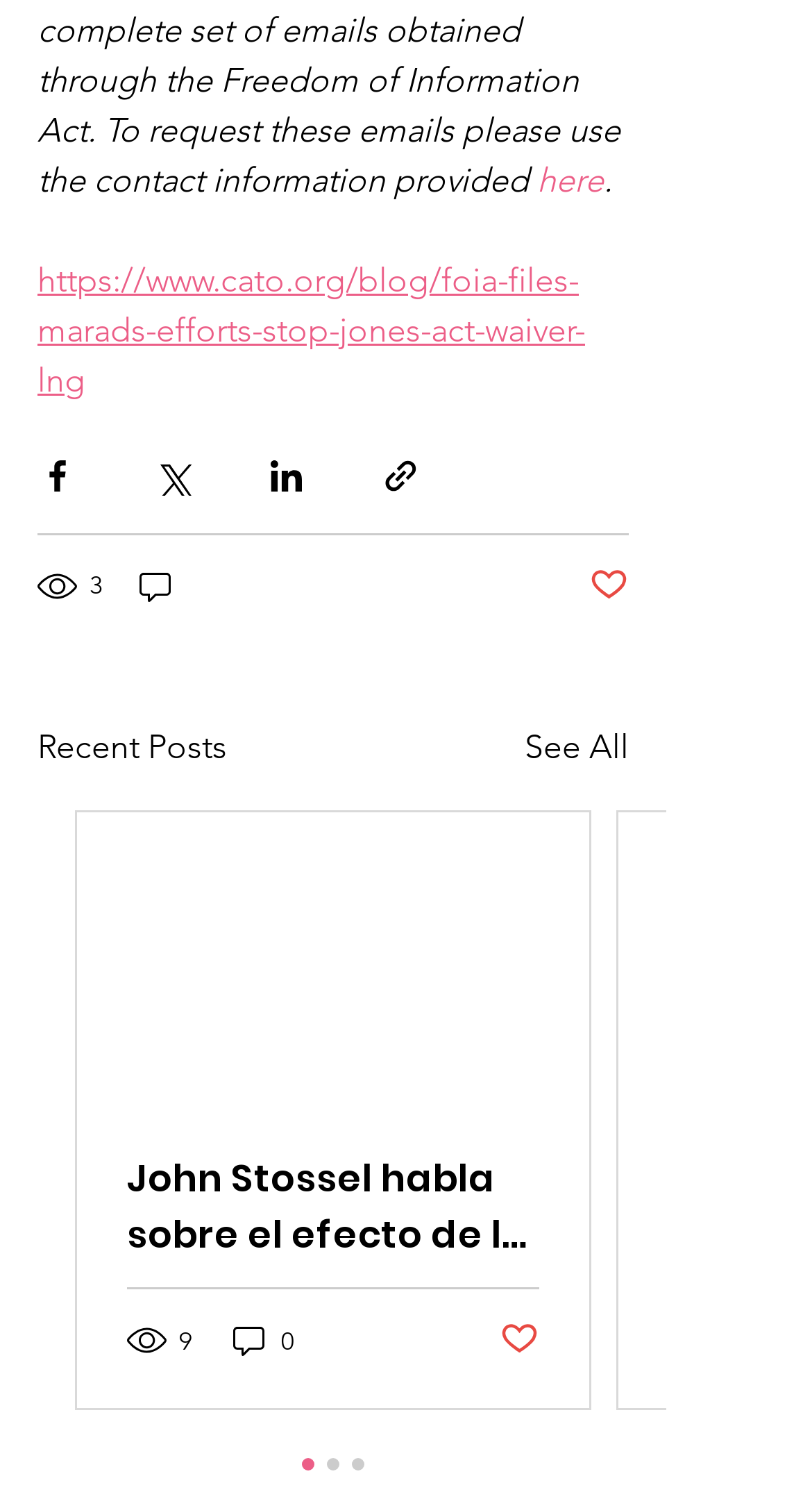Determine the bounding box coordinates of the target area to click to execute the following instruction: "Share via Facebook."

[0.046, 0.302, 0.095, 0.328]